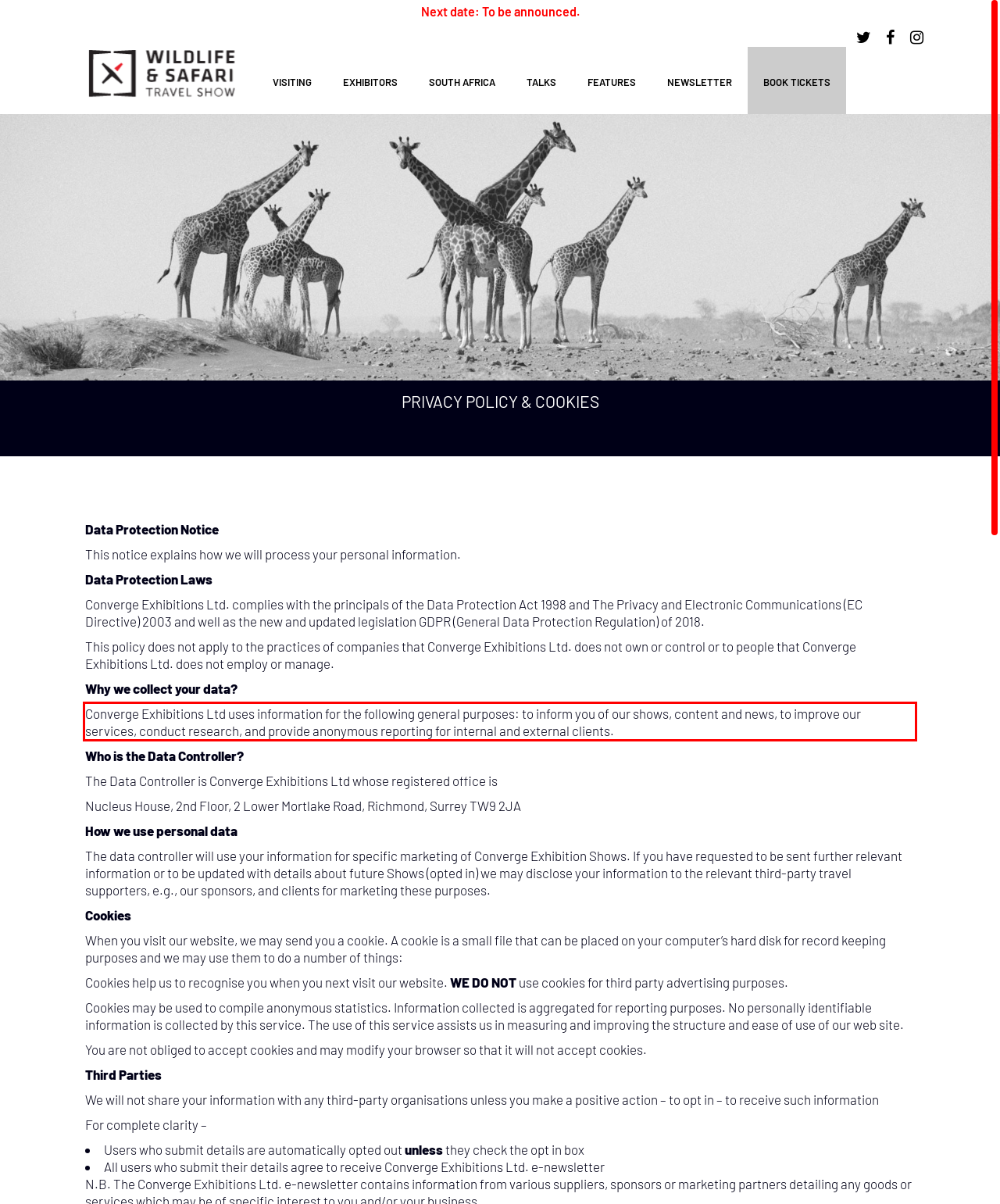There is a UI element on the webpage screenshot marked by a red bounding box. Extract and generate the text content from within this red box.

Converge Exhibitions Ltd uses information for the following general purposes: to inform you of our shows, content and news, to improve our services, conduct research, and provide anonymous reporting for internal and external clients.